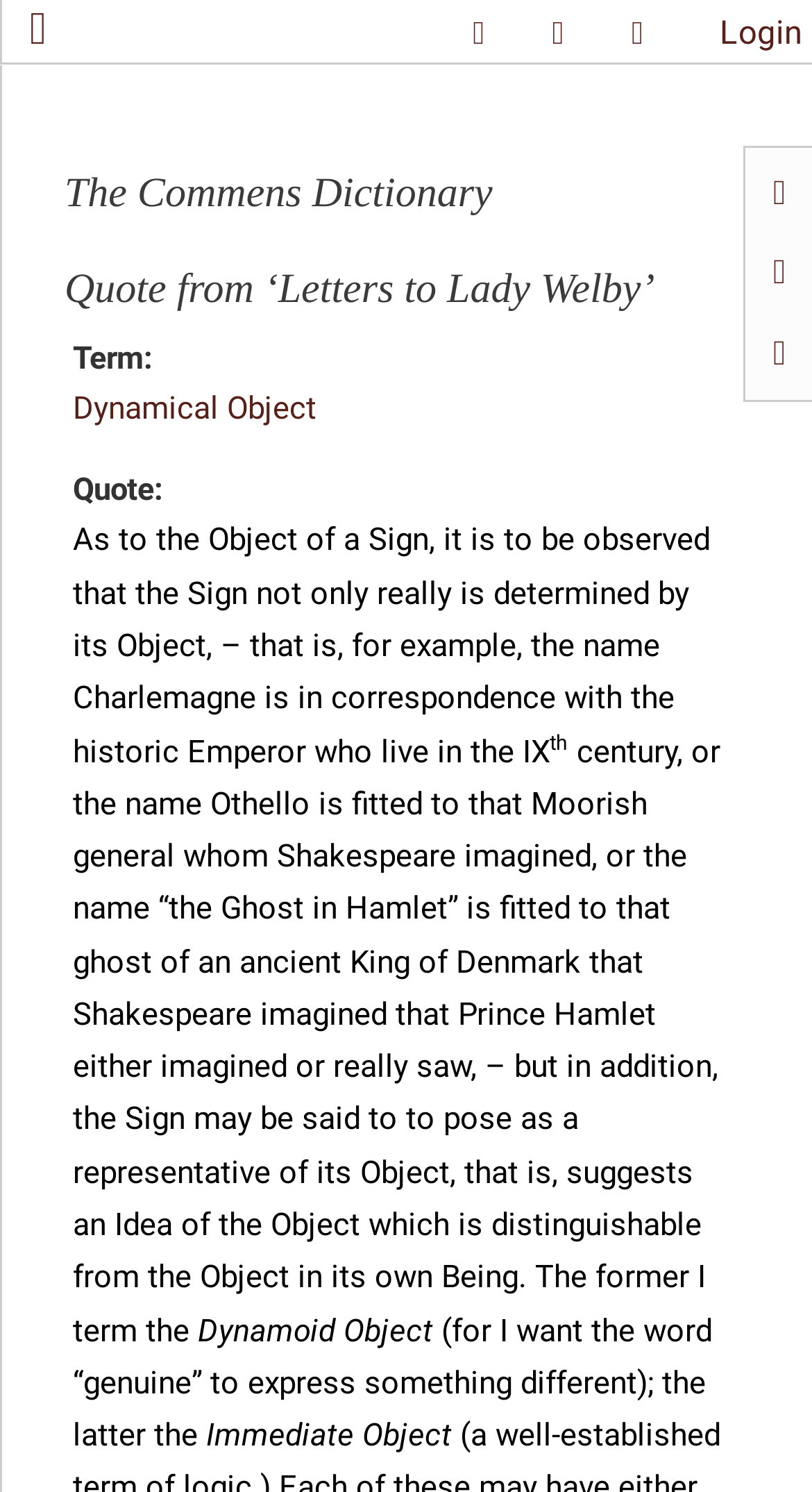What is the text of the webpage's headline?

The Commens Dictionary

Quote from ‘Letters to Lady Welby’